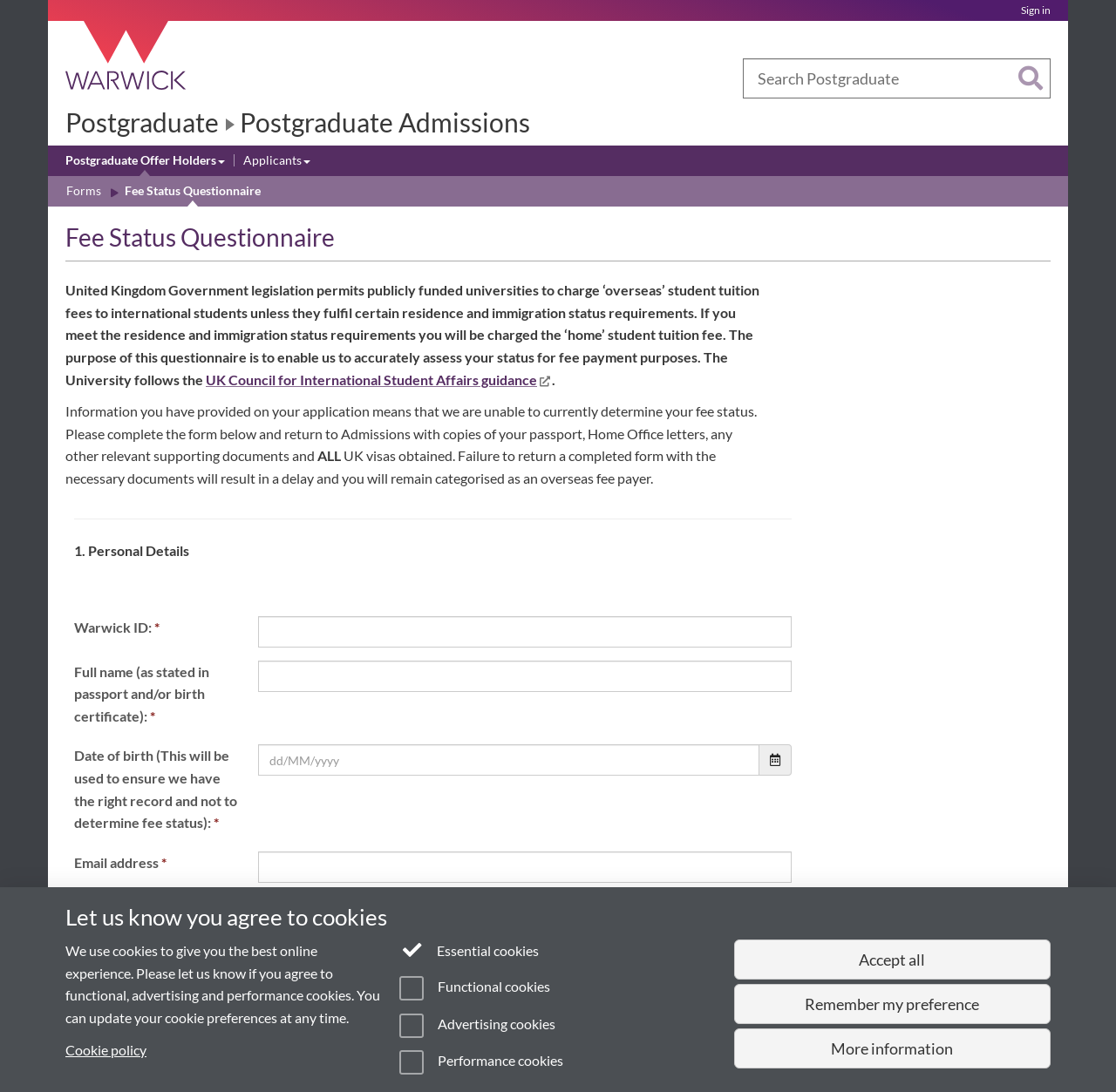What is required to be uploaded with the form?
Offer a detailed and full explanation in response to the question.

According to the webpage, a scan of the passport is required to be uploaded with the form, as stated in the 'Nationality (as stated in your passport):' section.